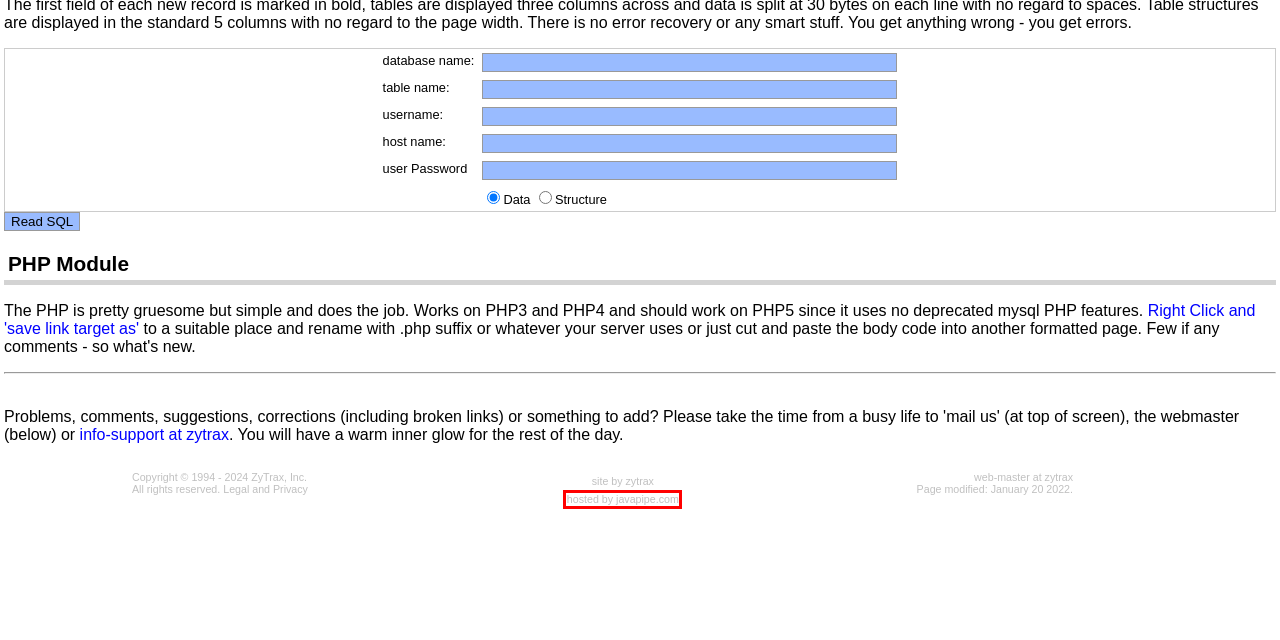Provided is a screenshot of a webpage with a red bounding box around an element. Select the most accurate webpage description for the page that appears after clicking the highlighted element. Here are the candidates:
A. Mail this page feature
B. ZyTrax Legal Policy
C. ZYTRAX: Training and Knowledge Acquisition
D. Inquiry or Feedback Form
E. Javapipe web hosting is now part of Mochahost.
F. Tech Stuff
G. ZyTrax Contacts
H. ZyTrax Privacy Policy

E